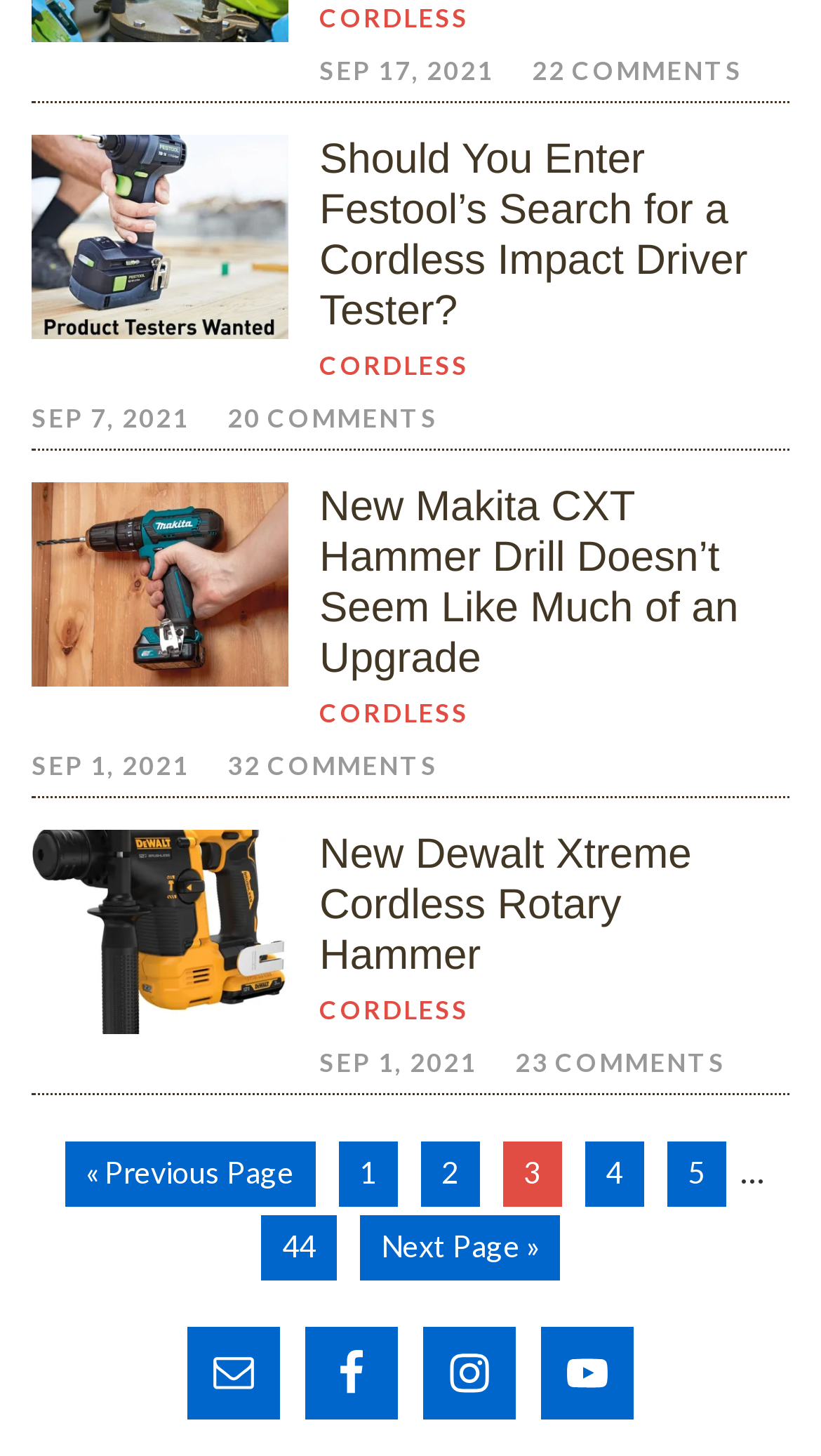Find the coordinates for the bounding box of the element with this description: "« Previous Page".

[0.078, 0.784, 0.383, 0.829]